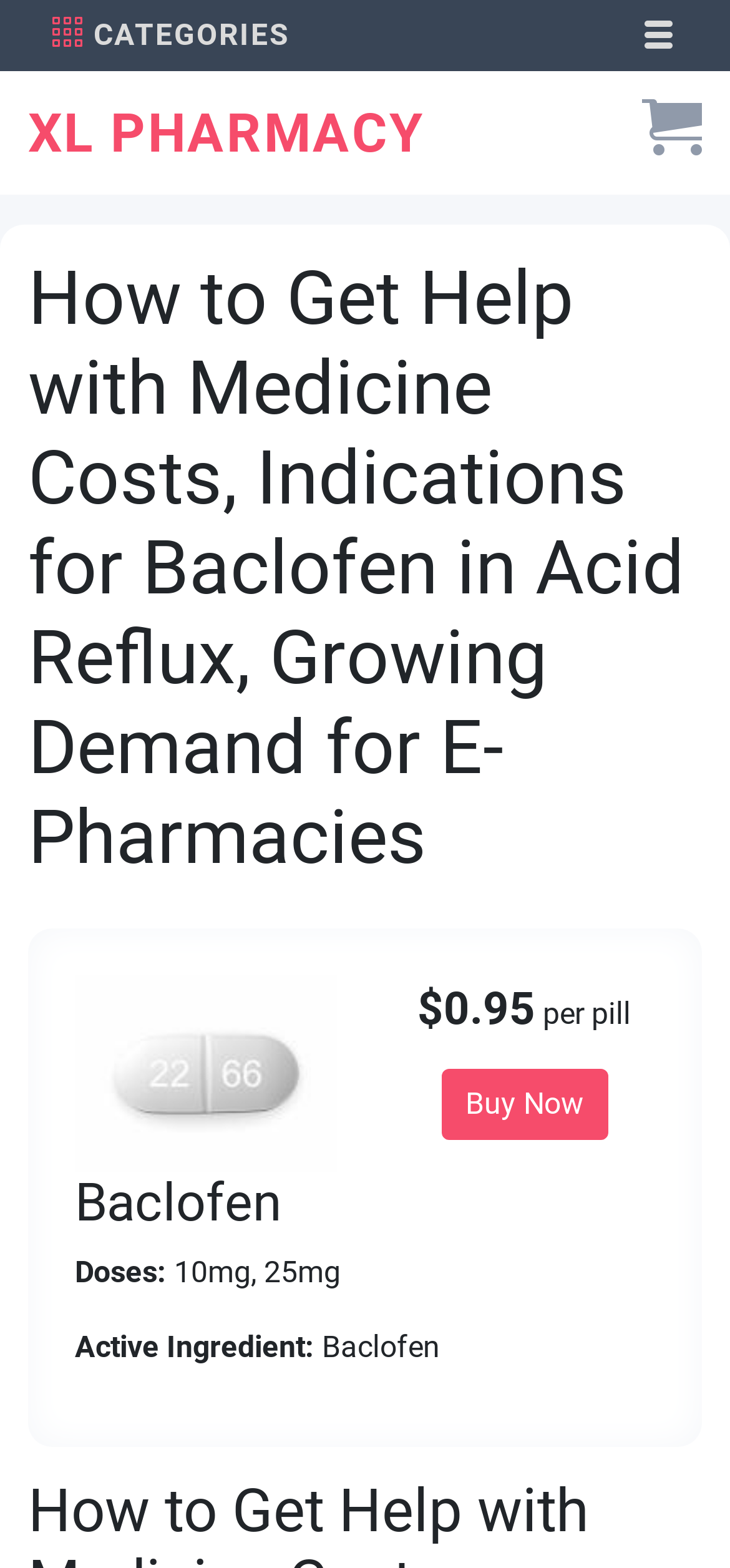Identify the bounding box coordinates for the UI element that matches this description: "parent_node: CATEGORIES aria-label="Toggle navigation"".

[0.844, 0.004, 0.962, 0.042]